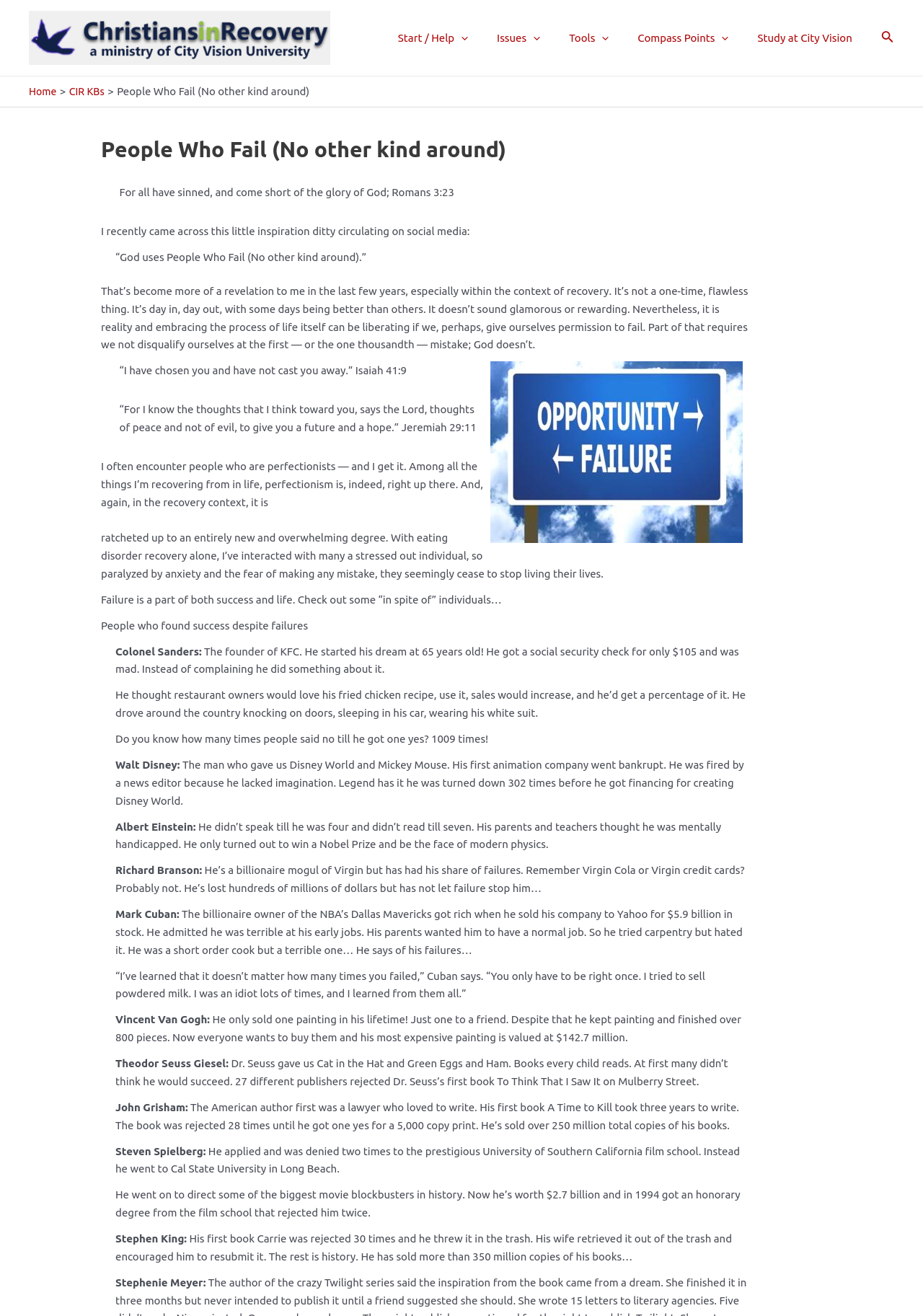Identify the bounding box coordinates for the region of the element that should be clicked to carry out the instruction: "Go to 'Study at City Vision' page". The bounding box coordinates should be four float numbers between 0 and 1, i.e., [left, top, right, bottom].

[0.813, 0.01, 0.939, 0.048]